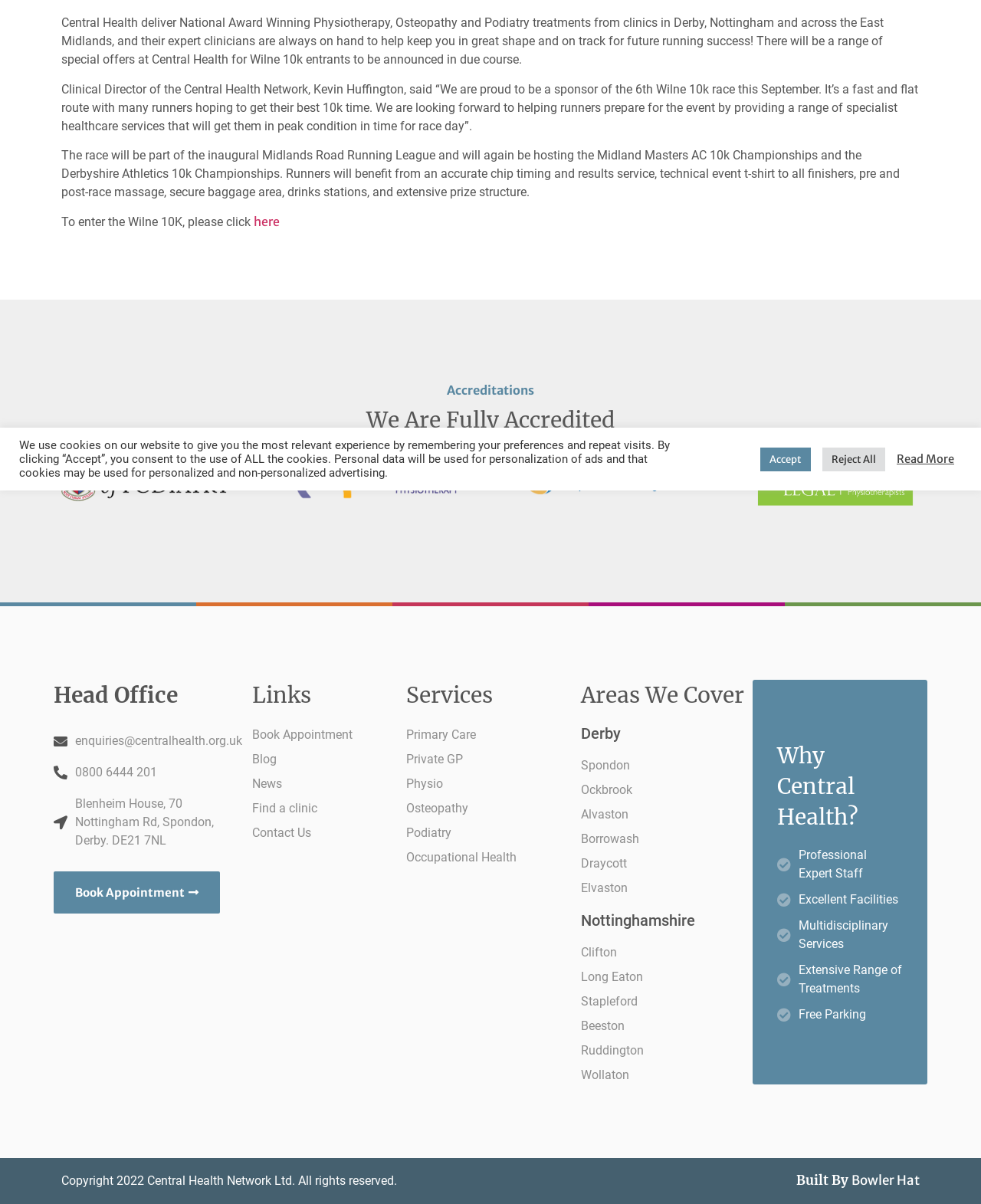Find the bounding box coordinates for the HTML element described as: "Previous postDealing with Chaos". The coordinates should consist of four float values between 0 and 1, i.e., [left, top, right, bottom].

None